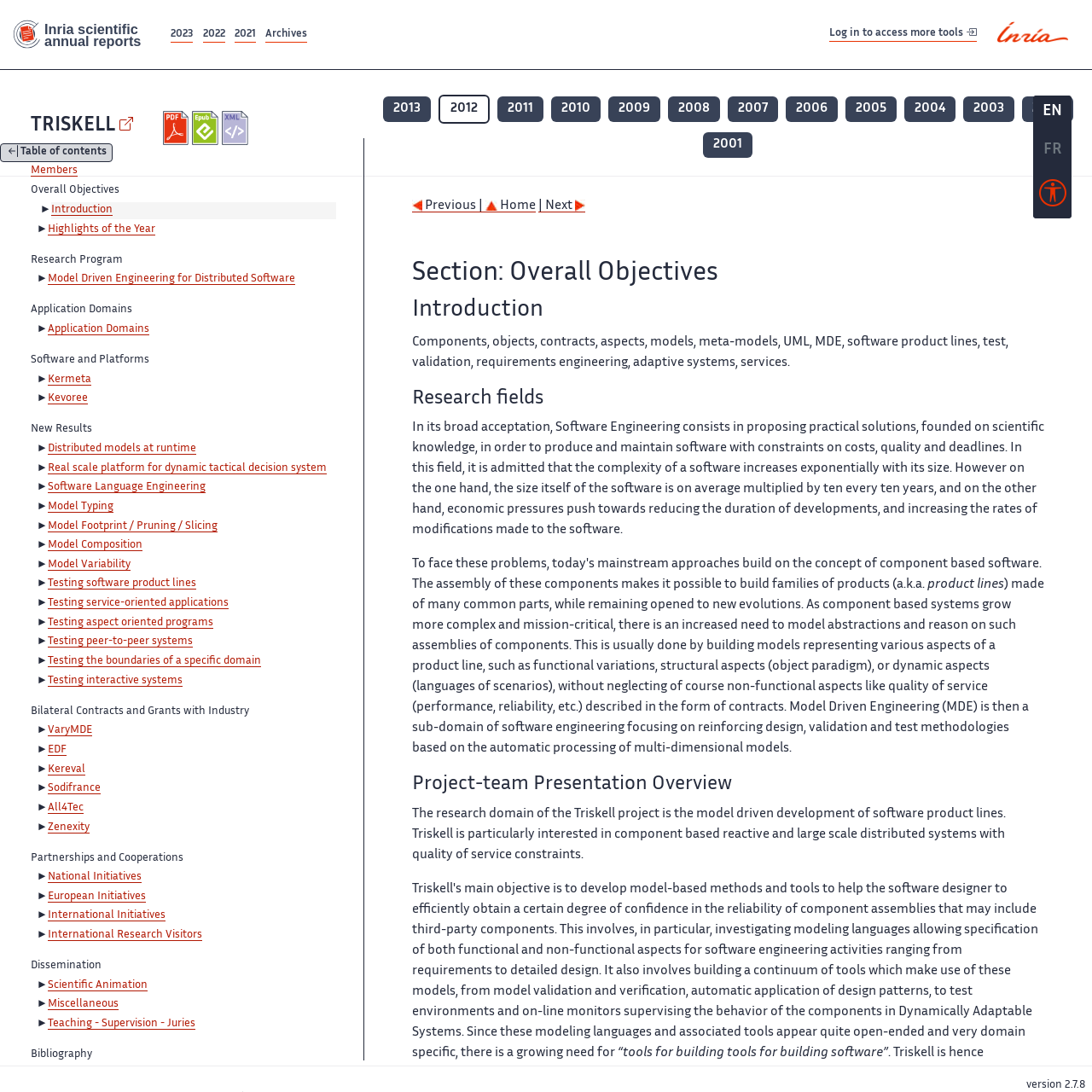Could you determine the bounding box coordinates of the clickable element to complete the instruction: "Access the 'Table of contents'"? Provide the coordinates as four float numbers between 0 and 1, i.e., [left, top, right, bottom].

[0.0, 0.131, 0.103, 0.148]